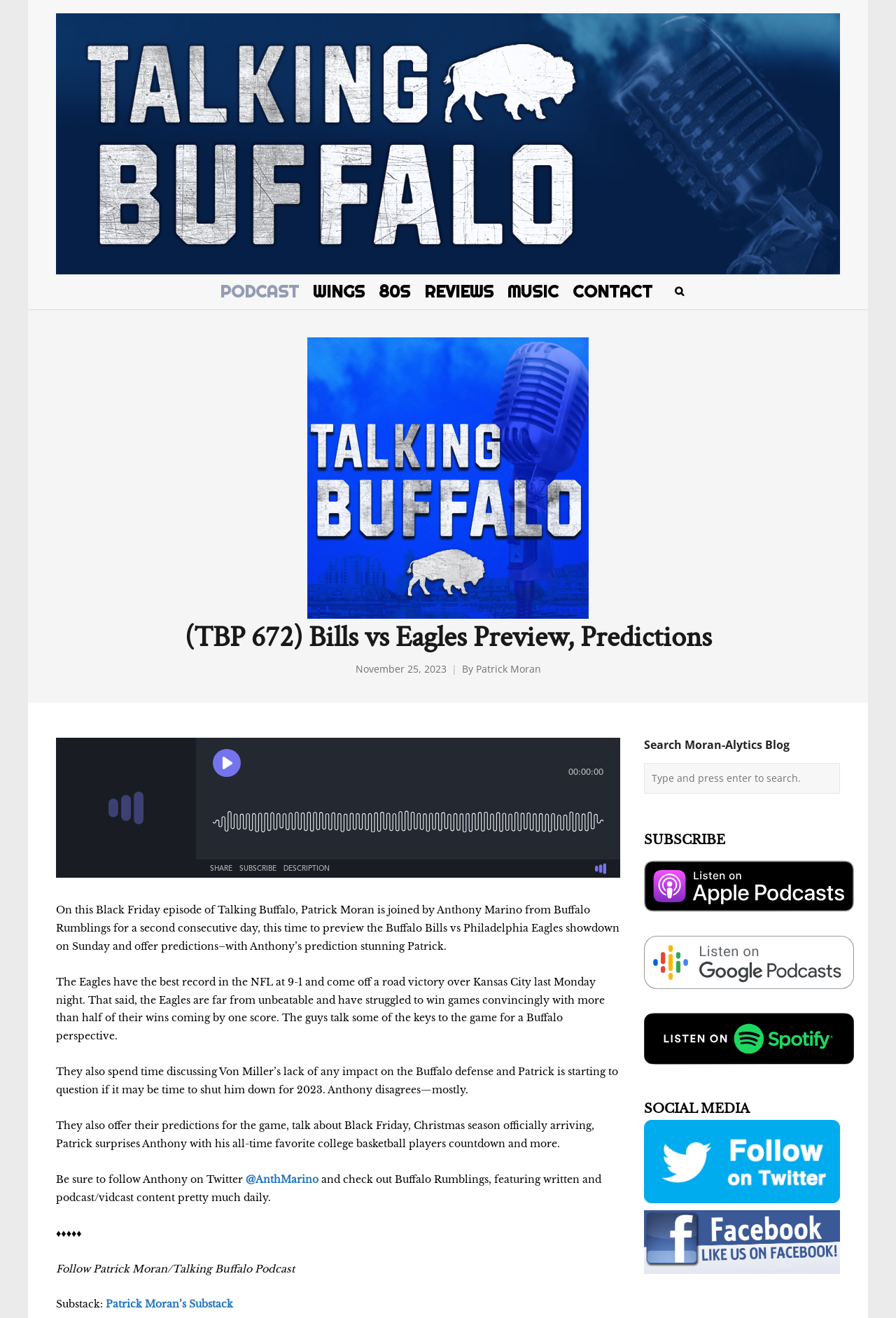Could you specify the bounding box coordinates for the clickable section to complete the following instruction: "Click on the PODCAST link"?

[0.237, 0.208, 0.341, 0.235]